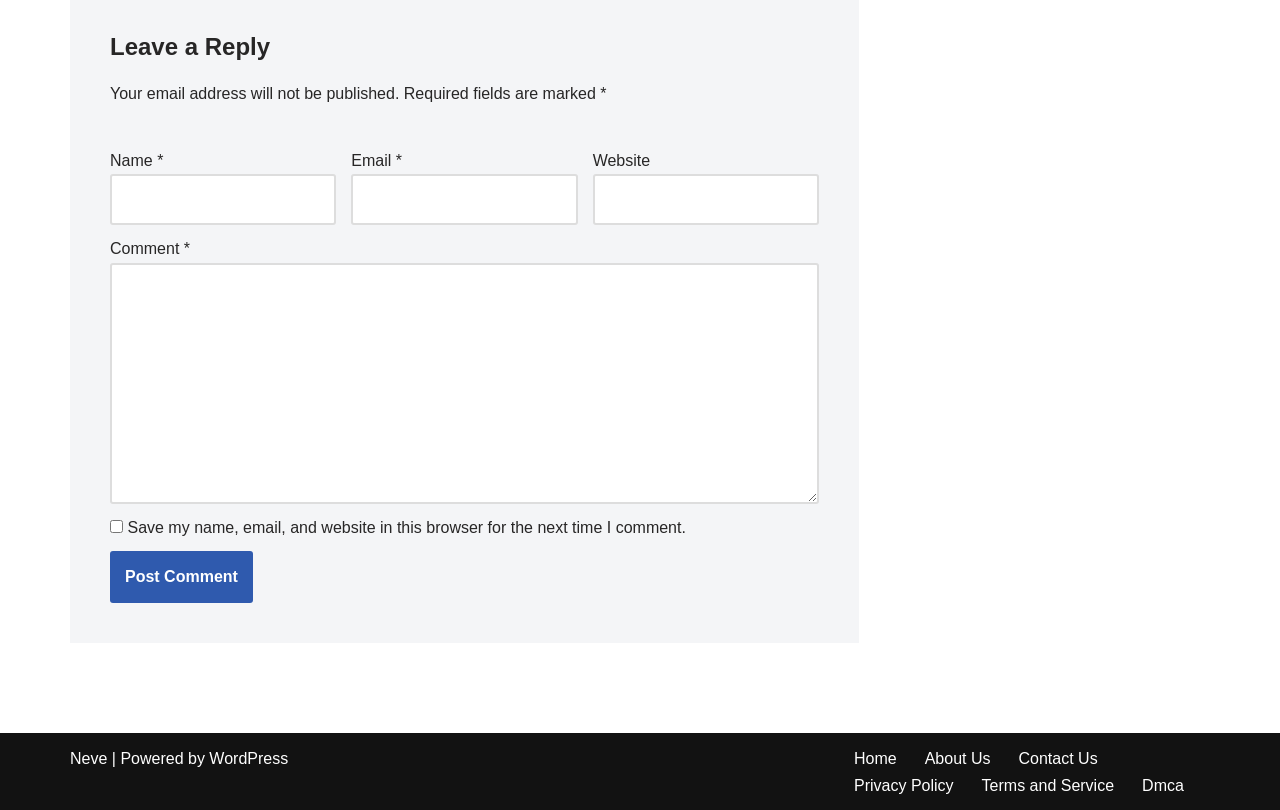Identify the bounding box coordinates for the UI element described as: "Terms and Service".

[0.767, 0.952, 0.87, 0.985]